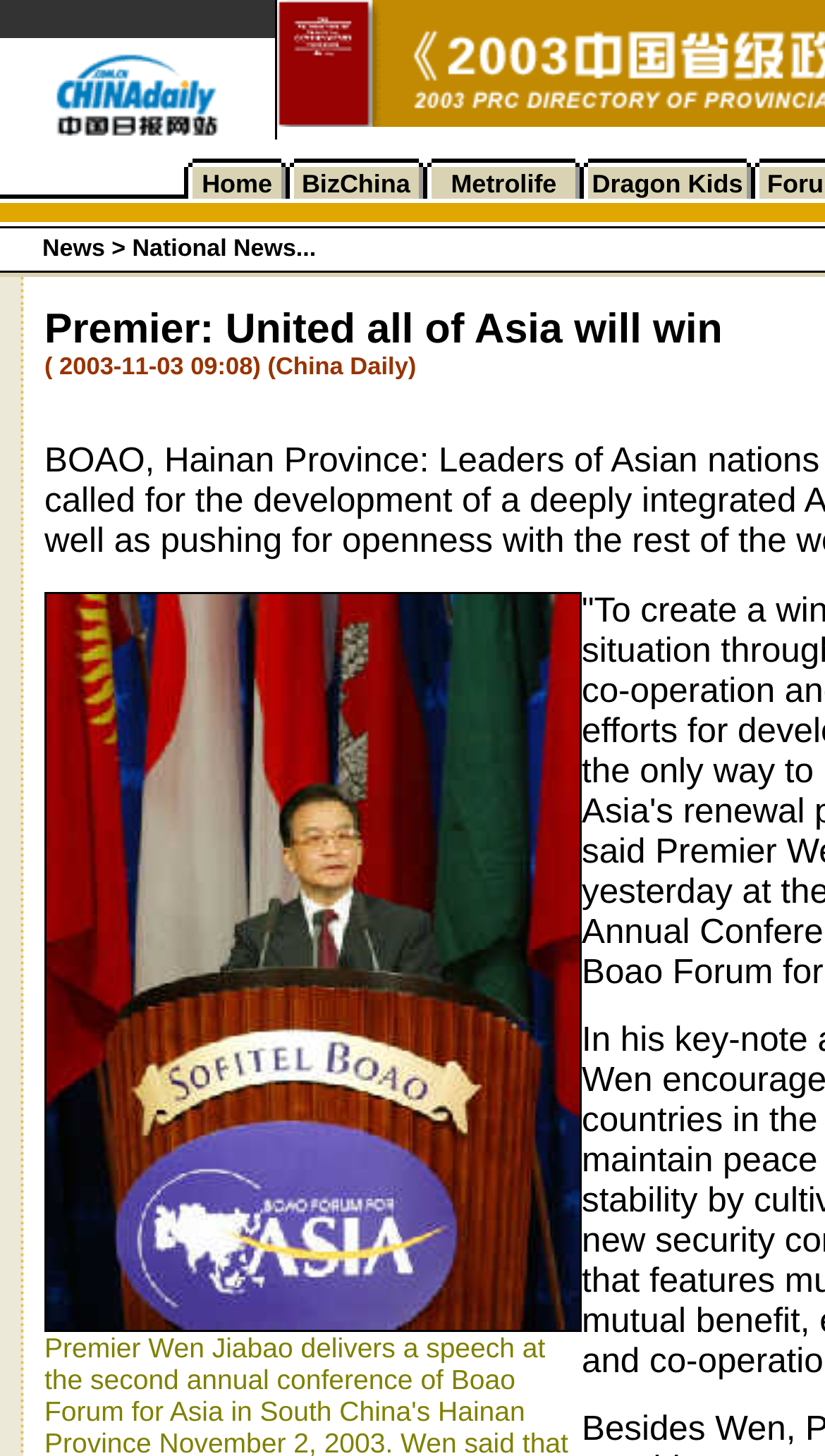Please answer the following query using a single word or phrase: 
What is the purpose of the webpage?

Unknown